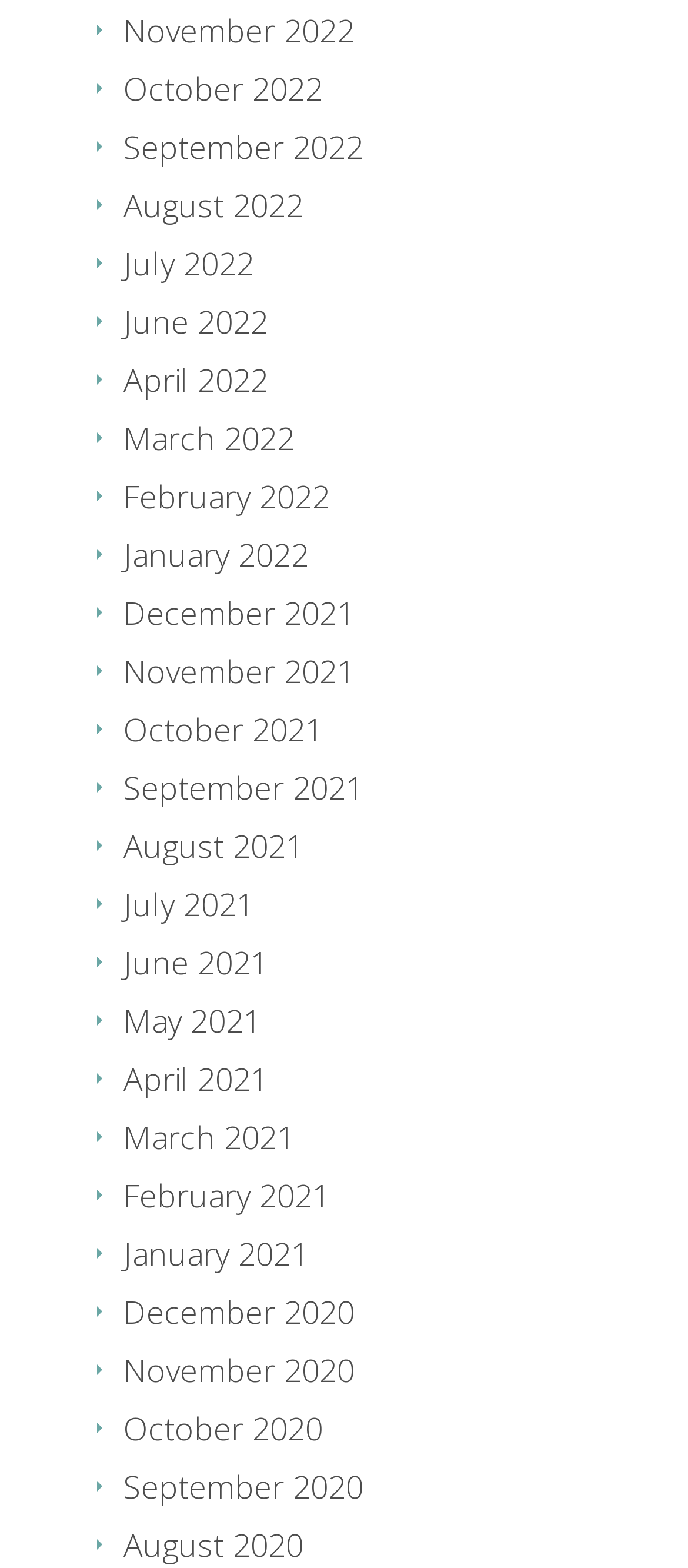Are the months listed in chronological order?
Using the image as a reference, give a one-word or short phrase answer.

Yes